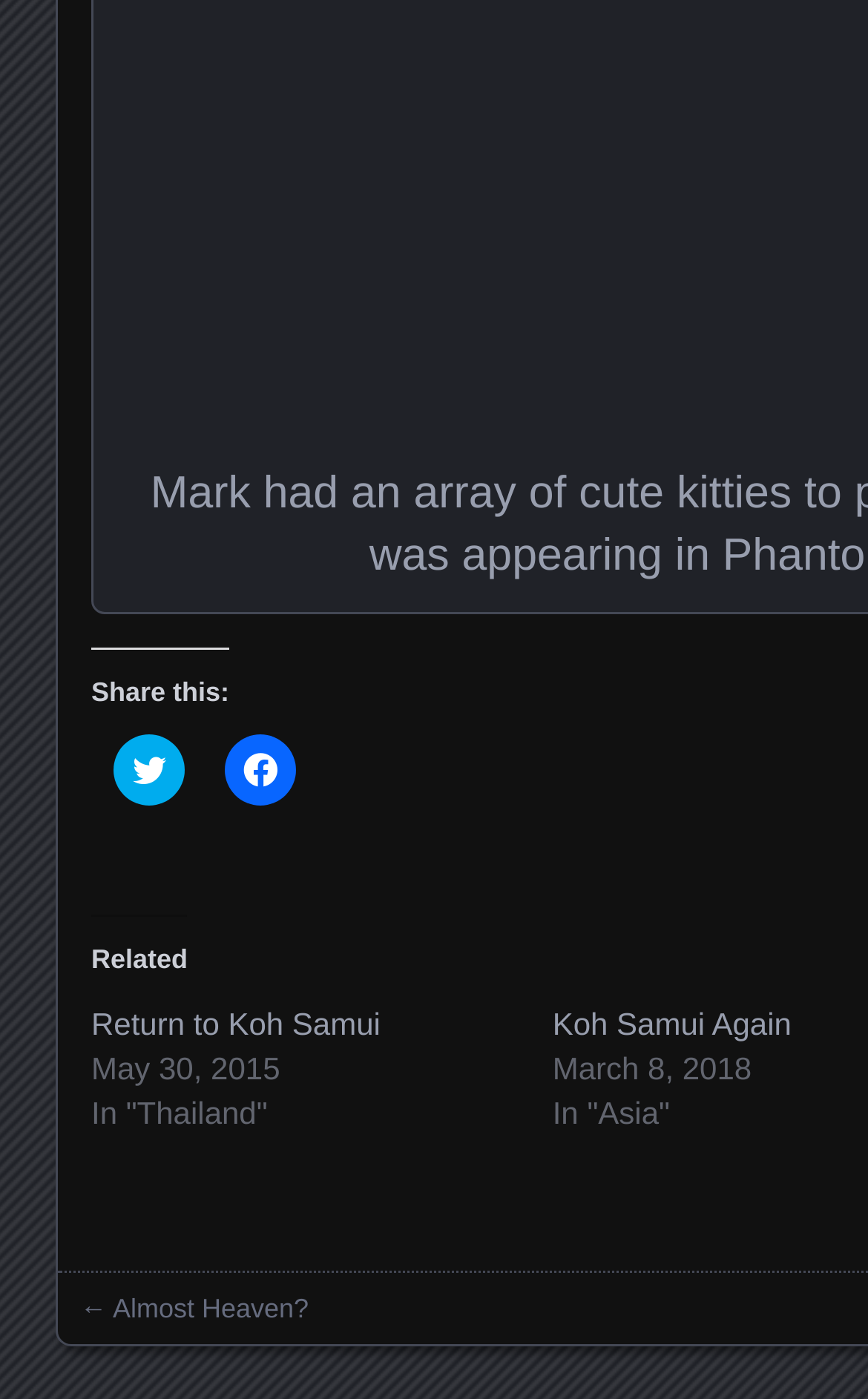What is the title of the link next to '←'?
Examine the screenshot and reply with a single word or phrase.

Almost Heaven?